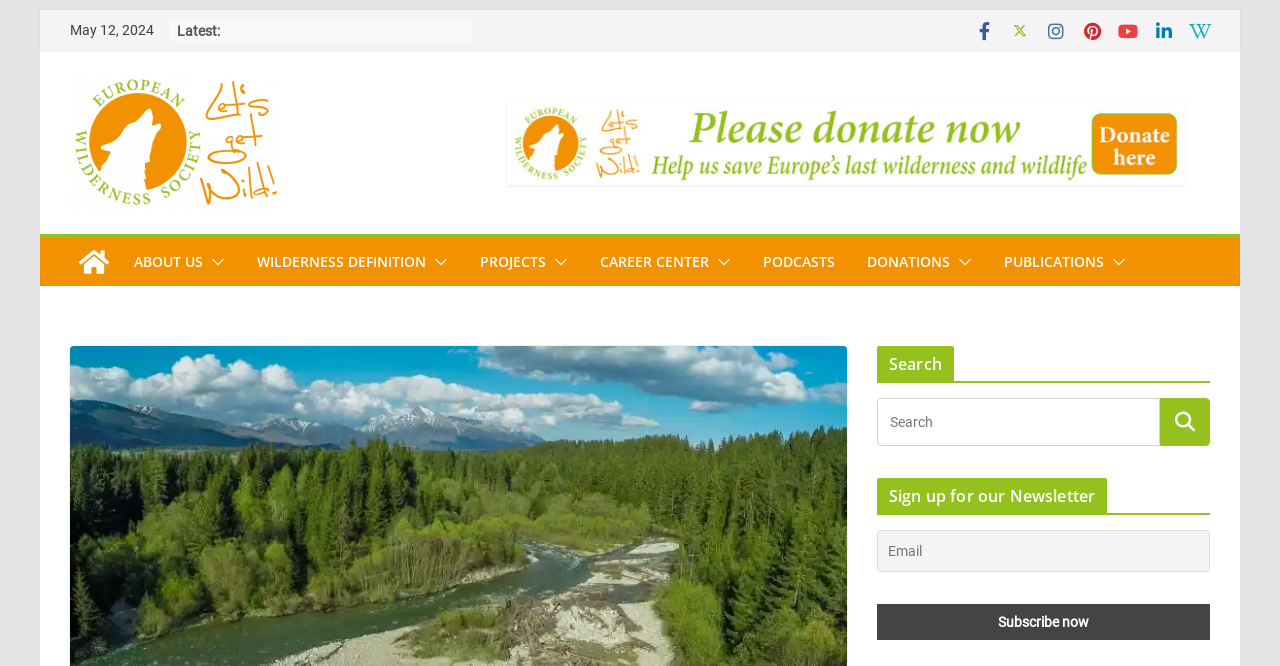Point out the bounding box coordinates of the section to click in order to follow this instruction: "Search for something".

[0.685, 0.598, 0.906, 0.67]